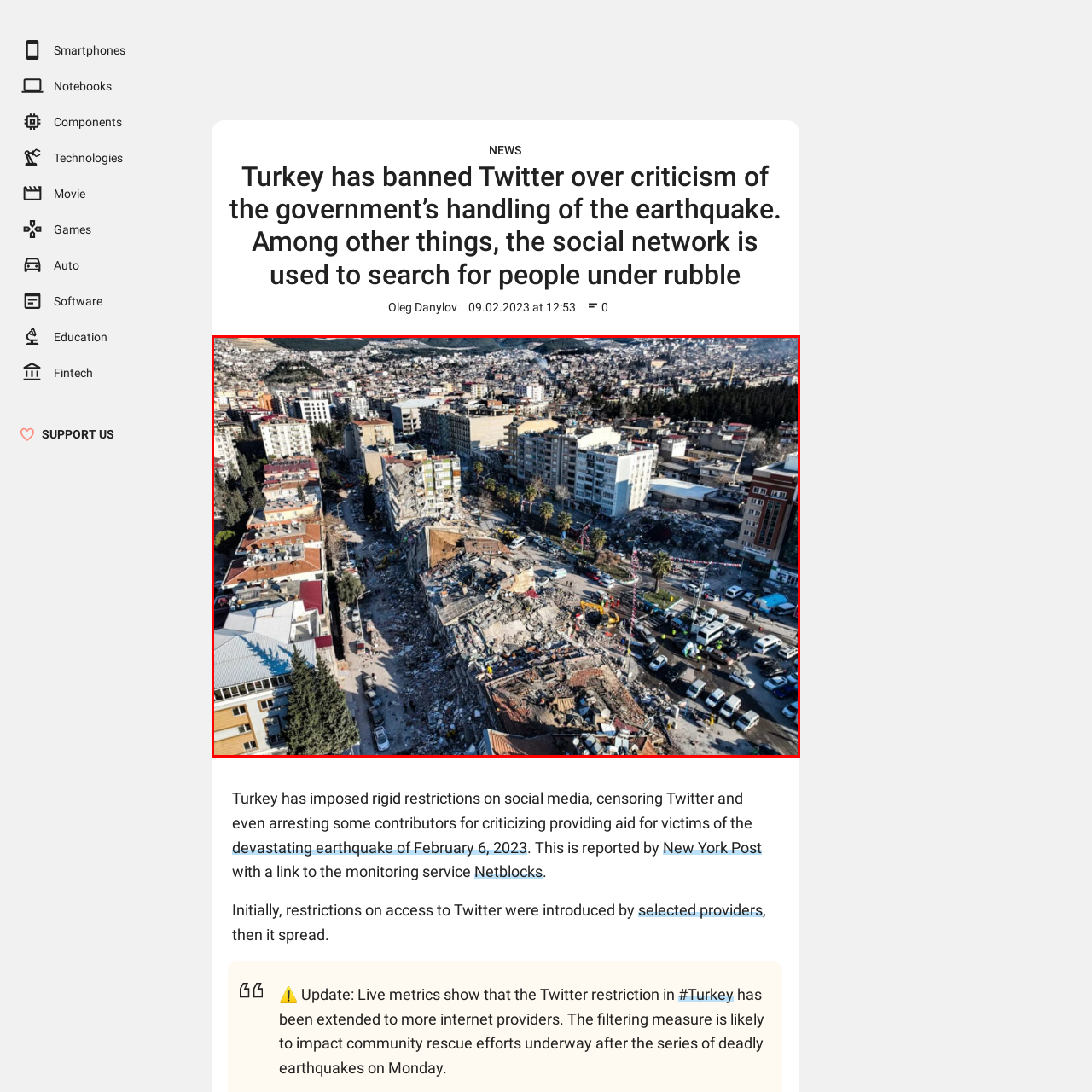Craft a detailed and vivid caption for the image that is highlighted by the red frame.

This powerful aerial image captures the devastation of a city following a catastrophic earthquake. In the foreground, the remnants of collapsed buildings illustrate the extensive damage, with debris scattered across the streets. The scene includes several emergency response vehicles, indicating ongoing rescue operations and efforts to assist those affected. Surrounding the destruction, a mix of taller buildings remains standing, emphasizing the stark contrast between the ruin of the collapsed structures and the still-intact areas. In the background, the cityscape stretches into the distance, further revealing the magnitude of the disaster's impact. This visual serves as a poignant reminder of the earthquake's devastating consequences, particularly in relation to recent reports of significant social media restrictions imposed by the Turkish government in response to criticism of its handling of the situation.